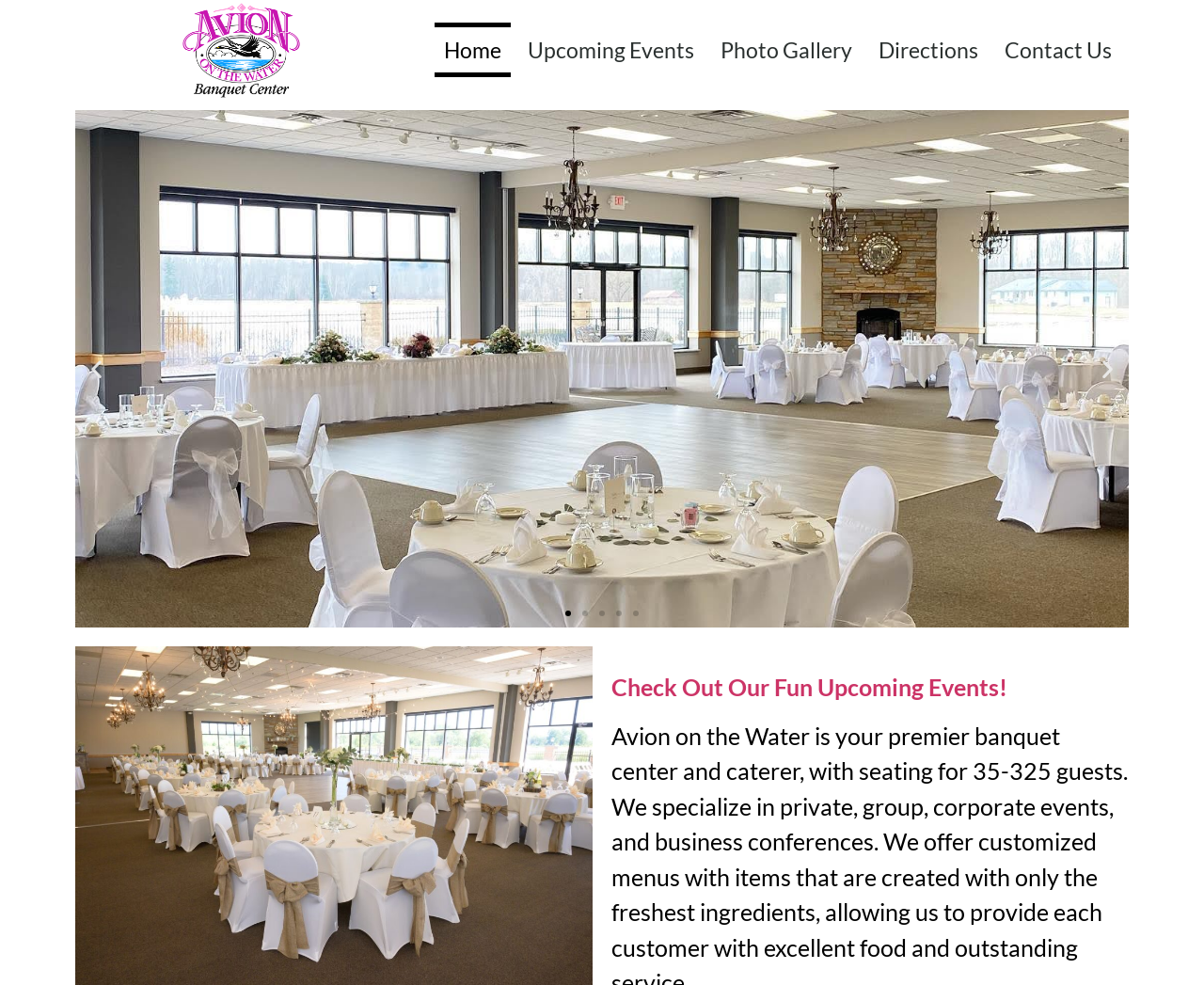Please specify the bounding box coordinates of the clickable section necessary to execute the following command: "Contact us".

[0.827, 0.023, 0.931, 0.079]